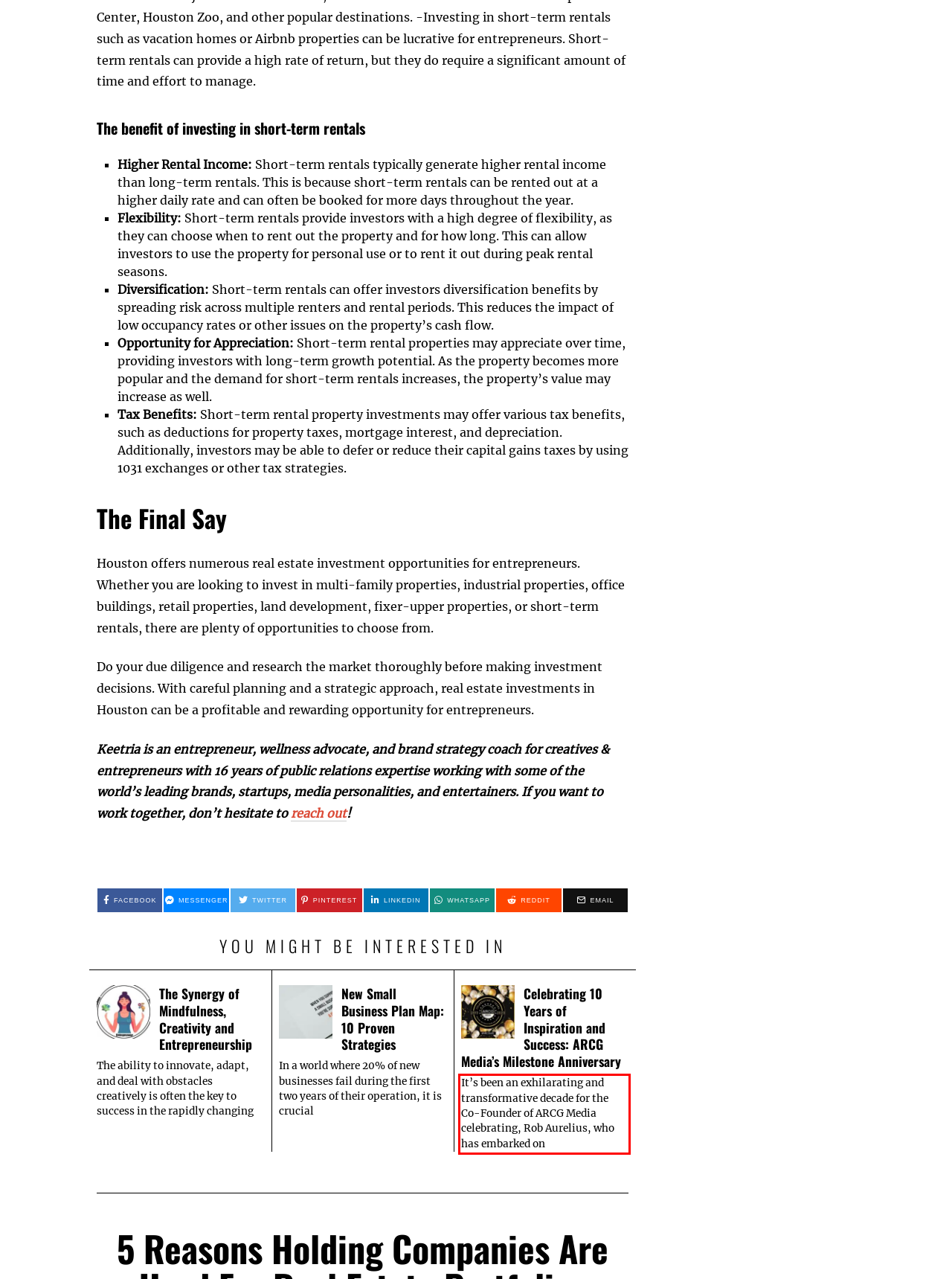Please look at the screenshot provided and find the red bounding box. Extract the text content contained within this bounding box.

It’s been an exhilarating and transformative decade for the Co-Founder of ARCG Media celebrating, Rob Aurelius, who has embarked on